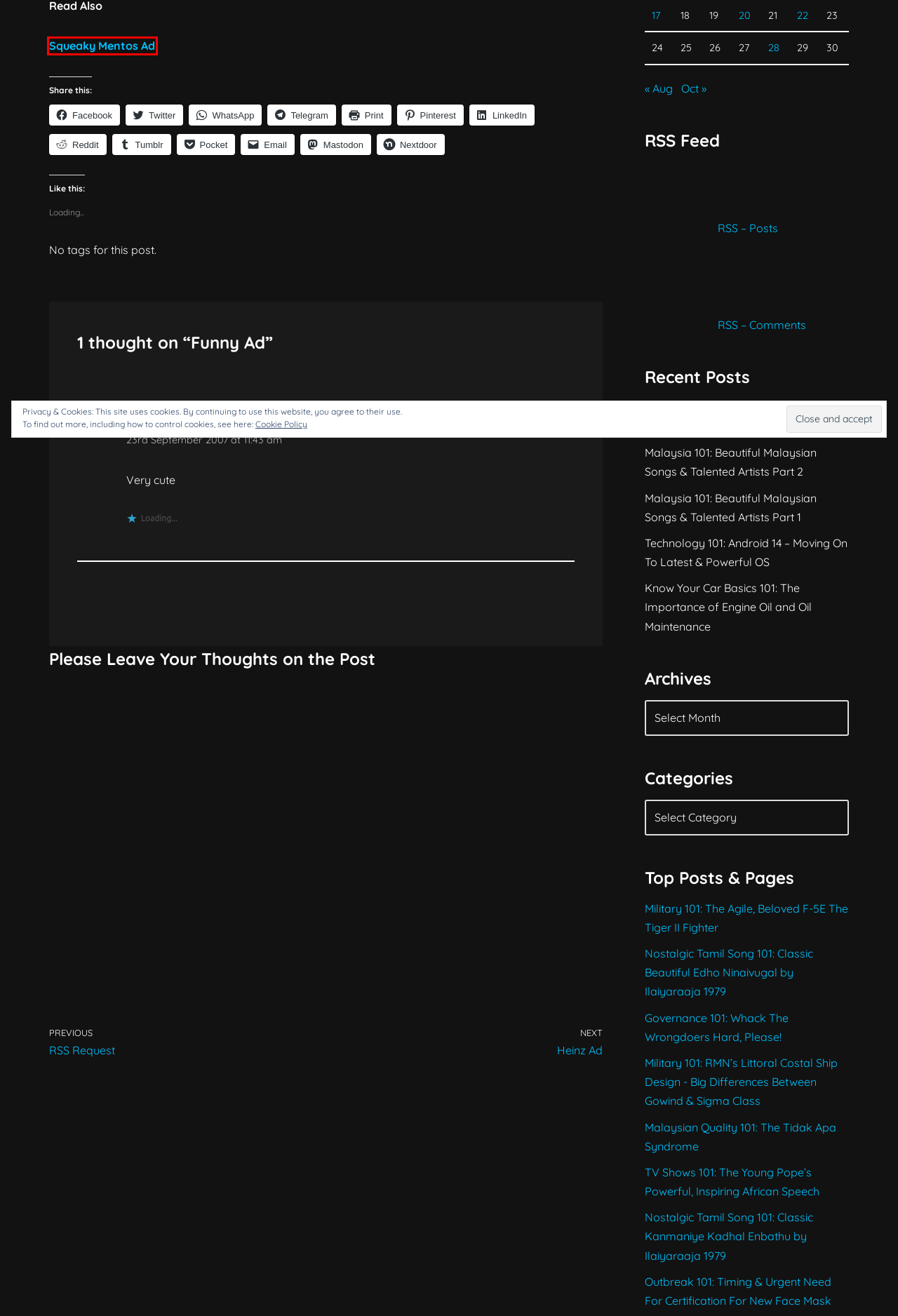Review the screenshot of a webpage that includes a red bounding box. Choose the webpage description that best matches the new webpage displayed after clicking the element within the bounding box. Here are the candidates:
A. Pocket: Log In
B. Advertisement 101: Funny Squeaky Mentos Shoe Advertisement
C. Governance 101: Whack The Wrongdoers Hard, Please!
D. Military 101: The Agile, Beloved F-5E The Tiger II Fighter
E. Malaysian Quality 101: The Tidak Apa Syndrome
F. Malaysia 101: Beautiful Malaysian Songs & Talented Artists Part 2
G. Comments for BJ – Thoughts
H. Technology 101: Android 14 - Moving On To Latest & Powerful OS

B